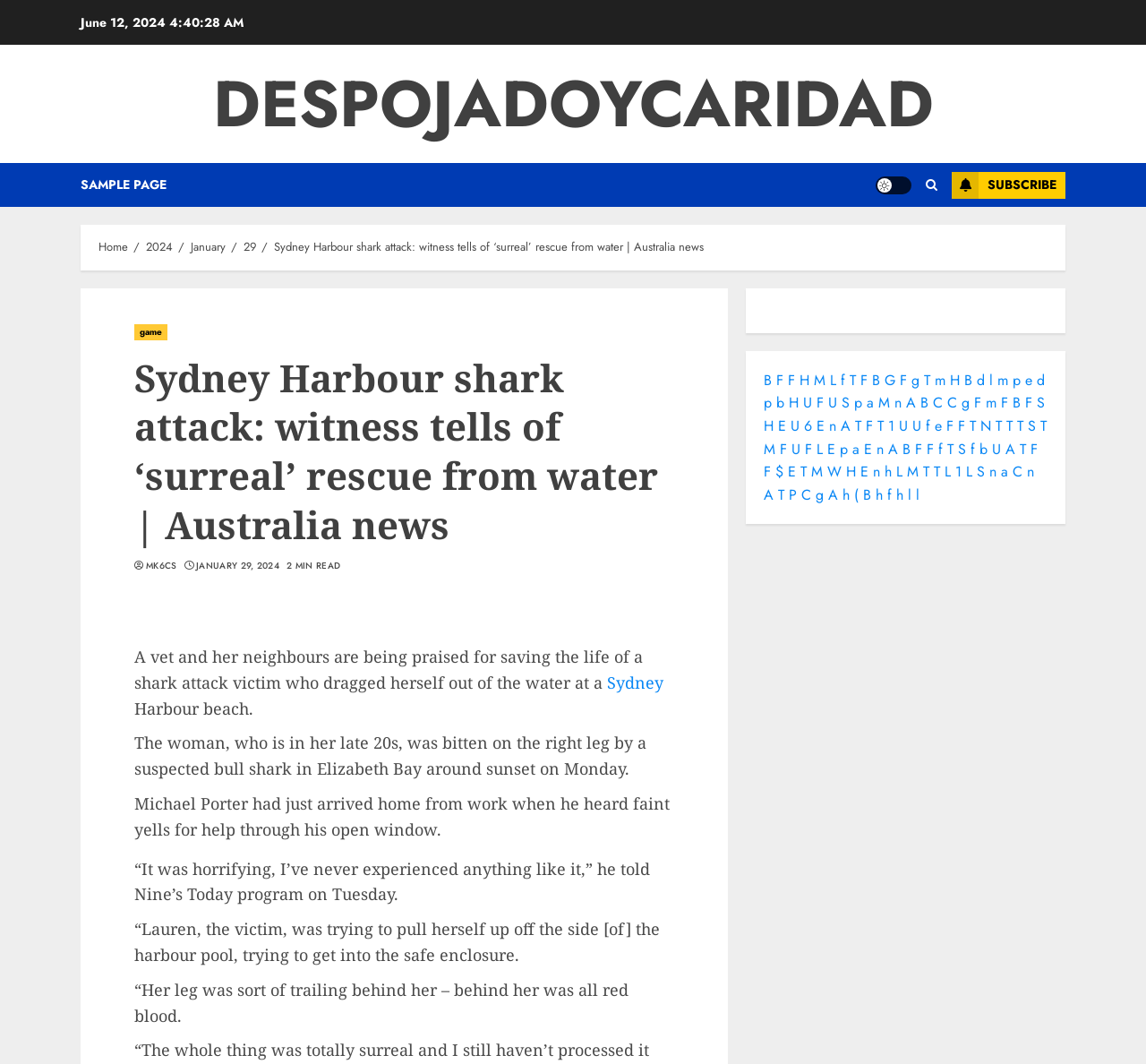Please identify the bounding box coordinates of the element that needs to be clicked to perform the following instruction: "Click the 'Light/Dark Button'".

[0.764, 0.165, 0.795, 0.182]